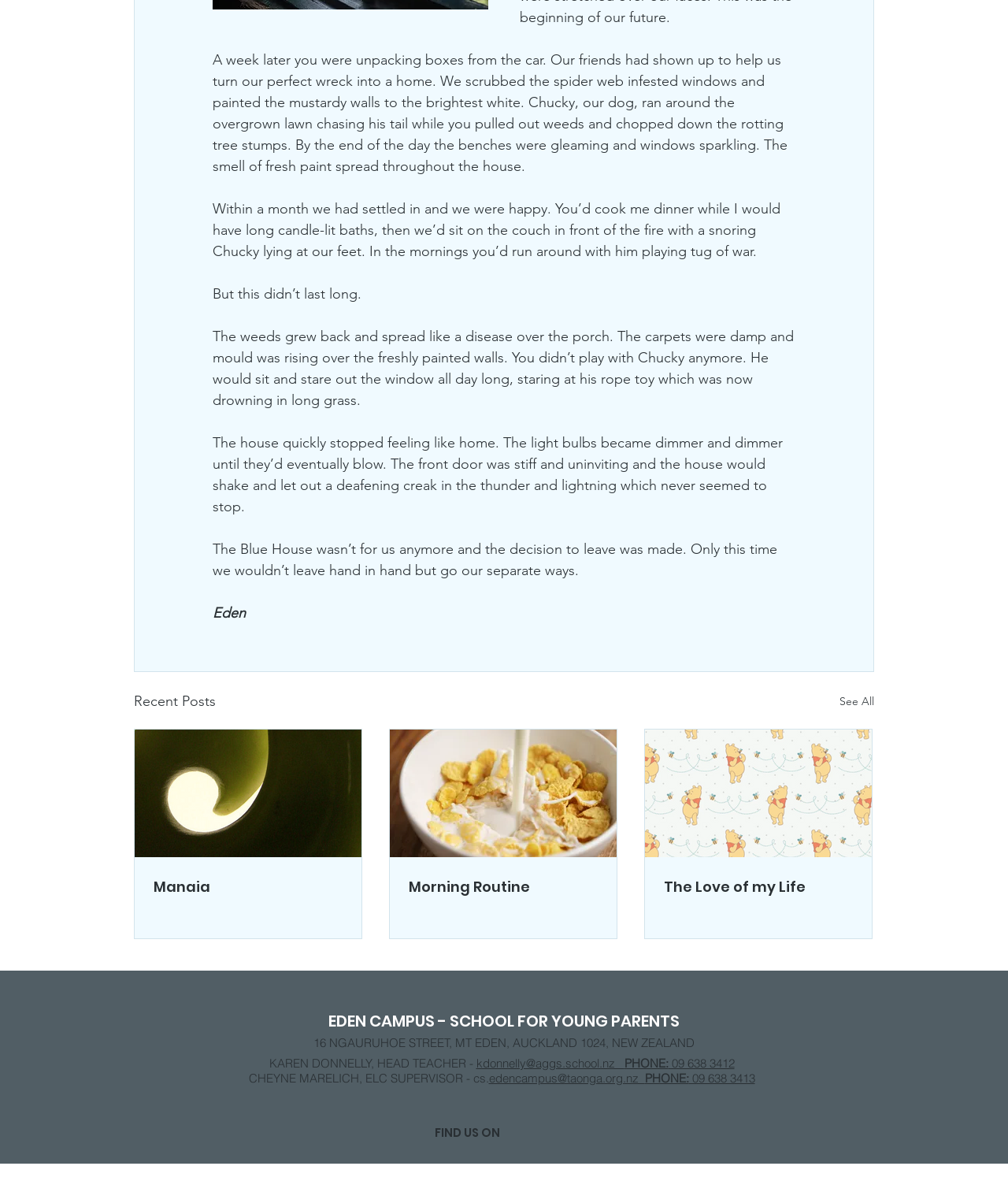Locate the UI element described by Morning Routine and provide its bounding box coordinates. Use the format (top-left x, top-left y, bottom-right x, bottom-right y) with all values as floating point numbers between 0 and 1.

[0.387, 0.612, 0.612, 0.787]